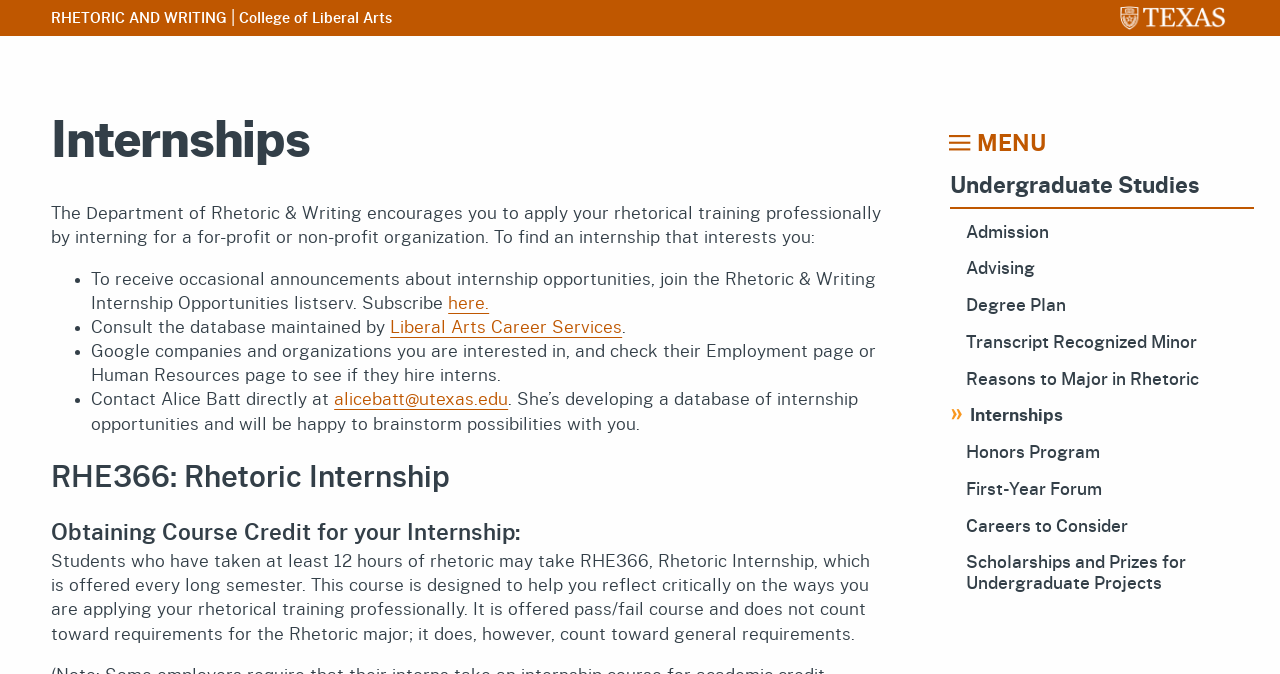Could you specify the bounding box coordinates for the clickable section to complete the following instruction: "Subscribe to the Rhetoric & Writing Internship Opportunities listserv"?

[0.35, 0.437, 0.382, 0.462]